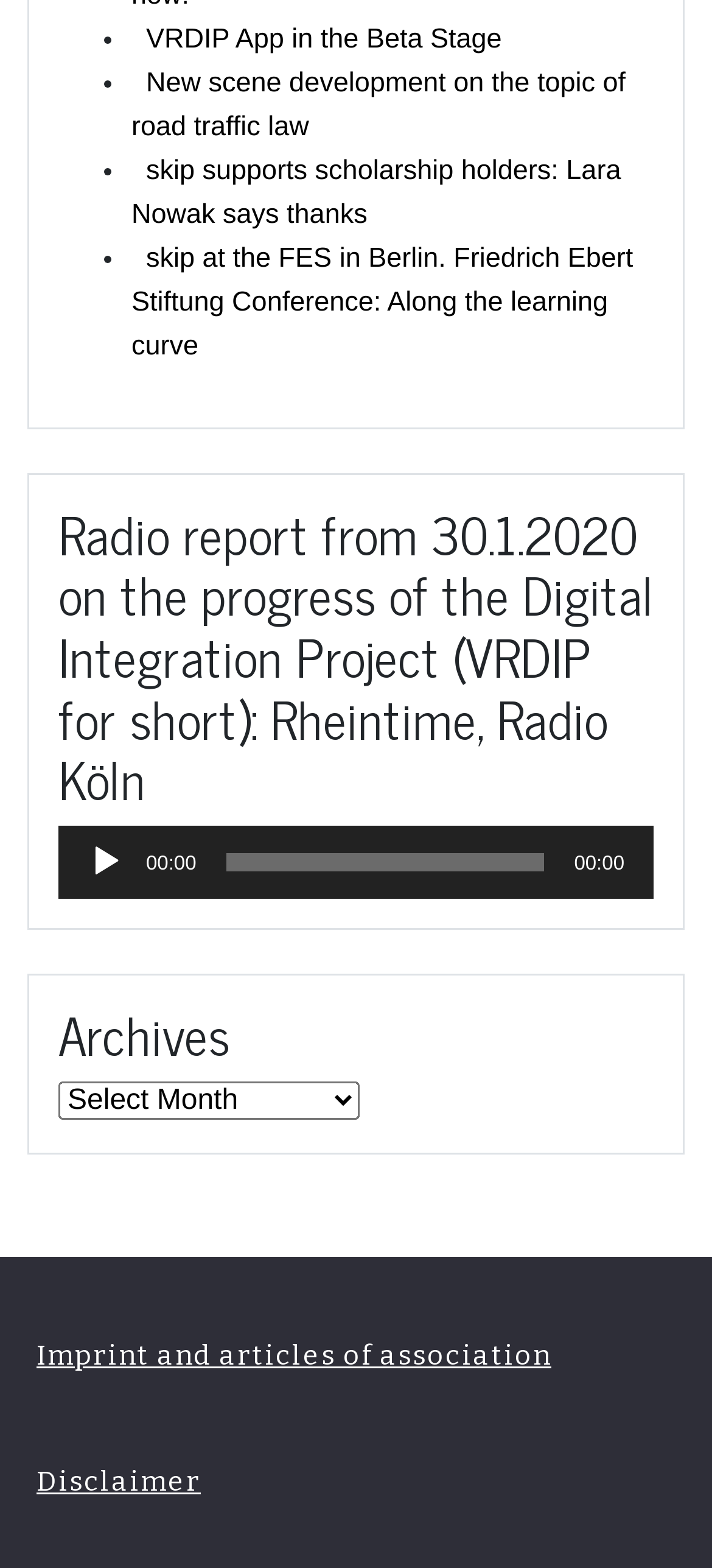What is the name of the app in the beta stage?
Using the image, respond with a single word or phrase.

VRDIP App